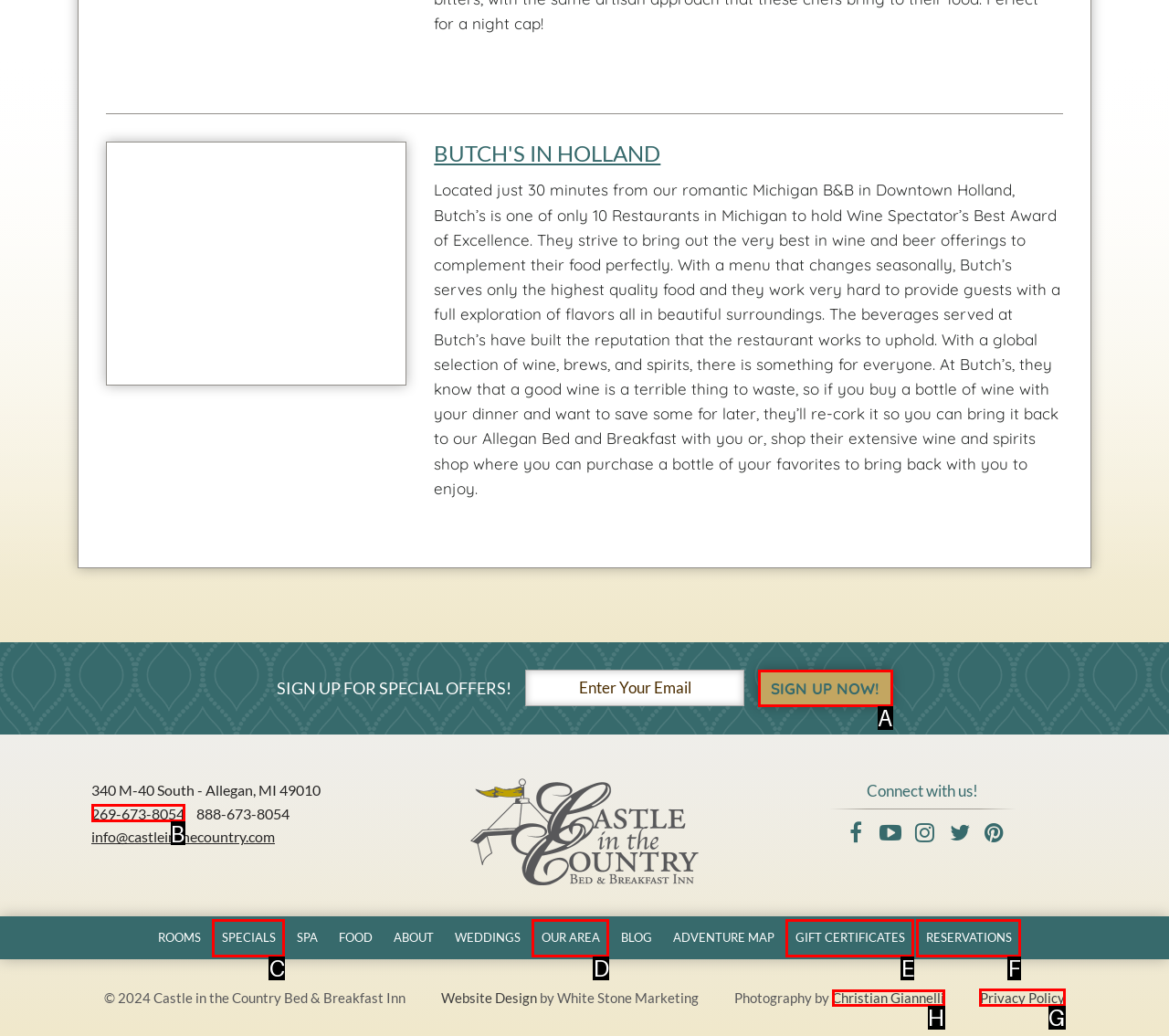Determine which HTML element to click on in order to complete the action: Check the website's privacy policy.
Reply with the letter of the selected option.

G